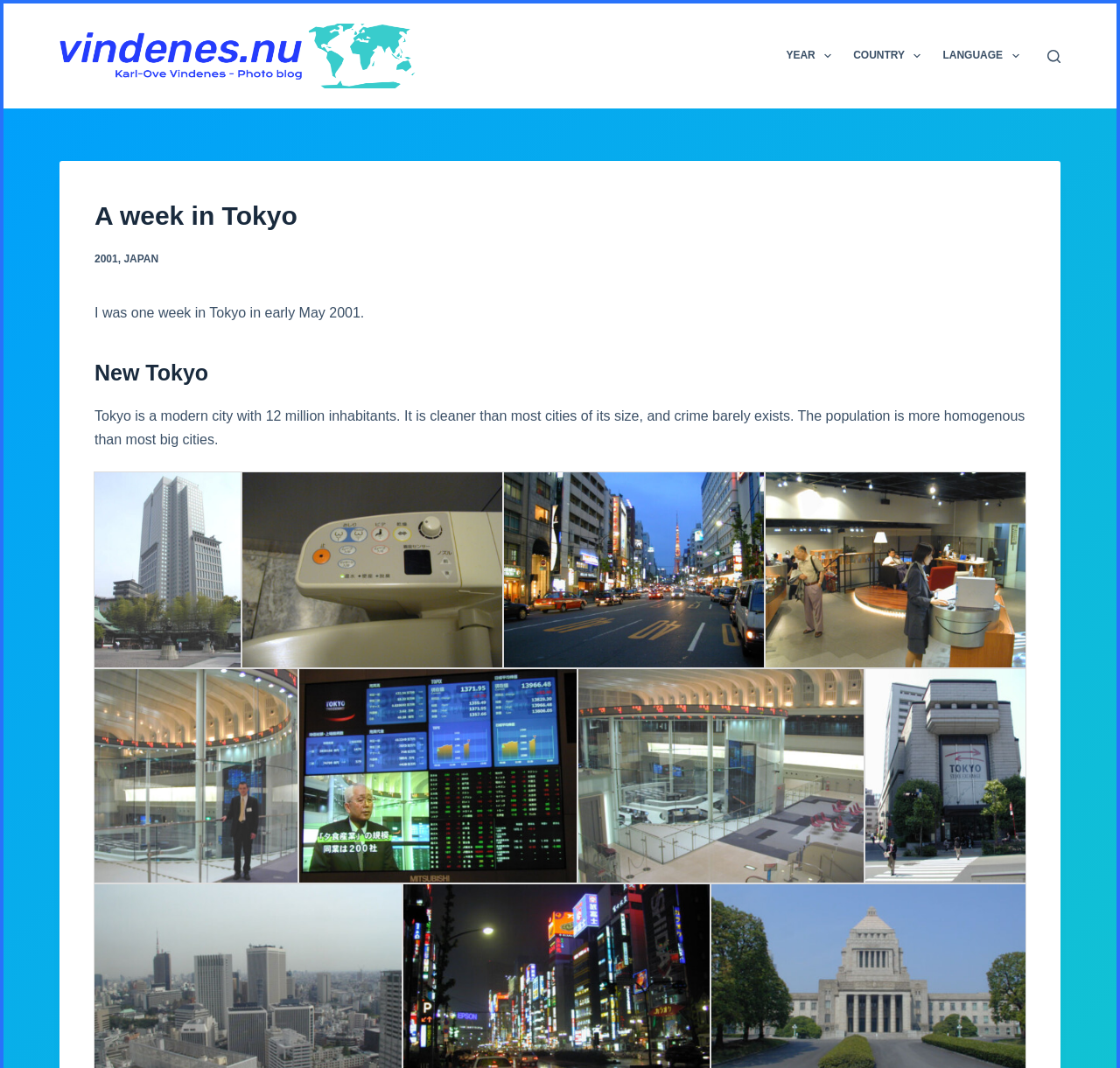Give a concise answer of one word or phrase to the question: 
What is the year the author visited Tokyo?

2001